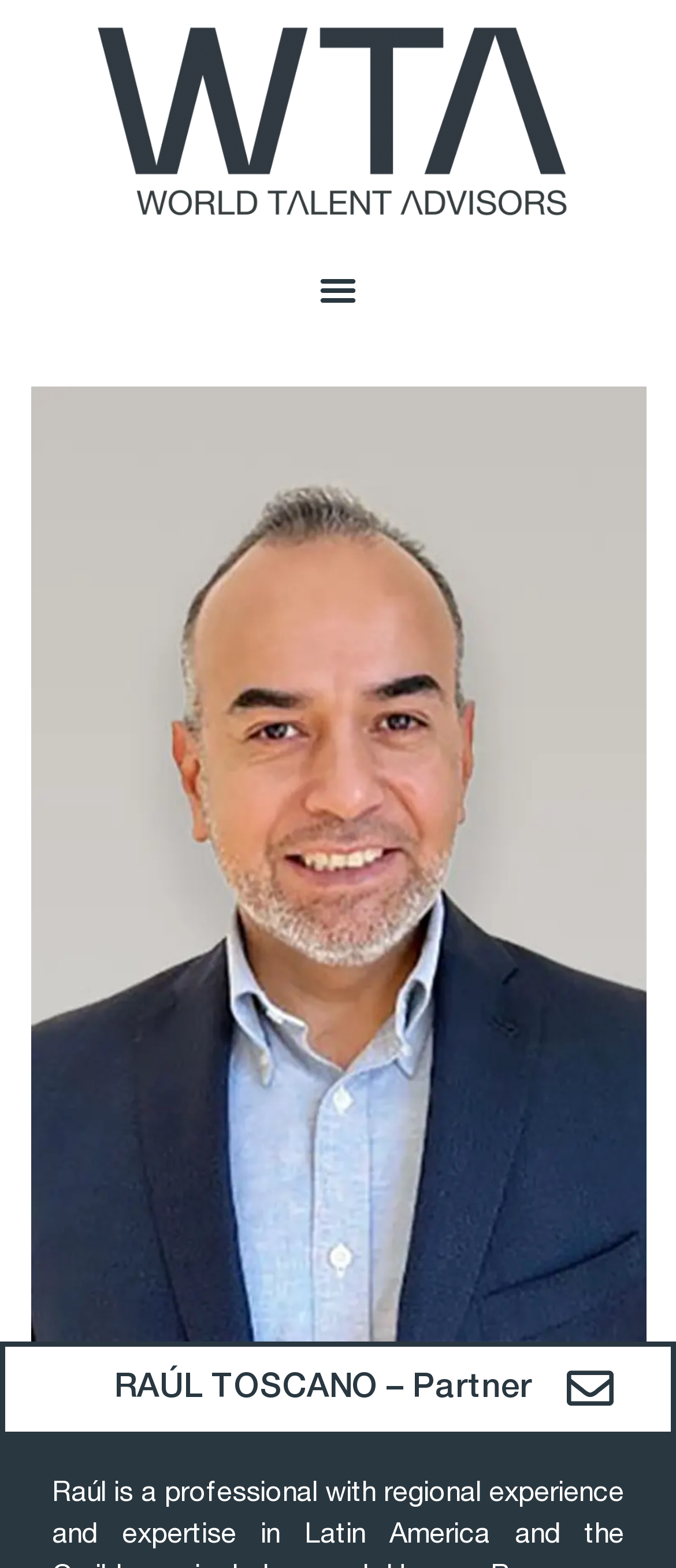Using the provided element description: "Menu", determine the bounding box coordinates of the corresponding UI element in the screenshot.

[0.458, 0.166, 0.542, 0.203]